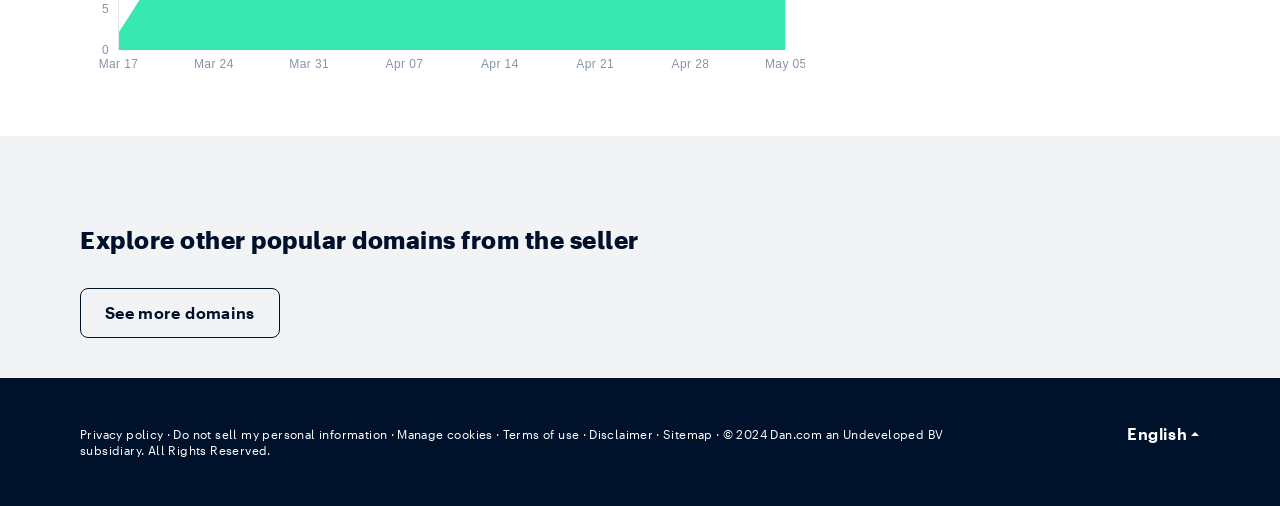Determine the coordinates of the bounding box that should be clicked to complete the instruction: "Check privacy policy". The coordinates should be represented by four float numbers between 0 and 1: [left, top, right, bottom].

[0.062, 0.844, 0.128, 0.871]